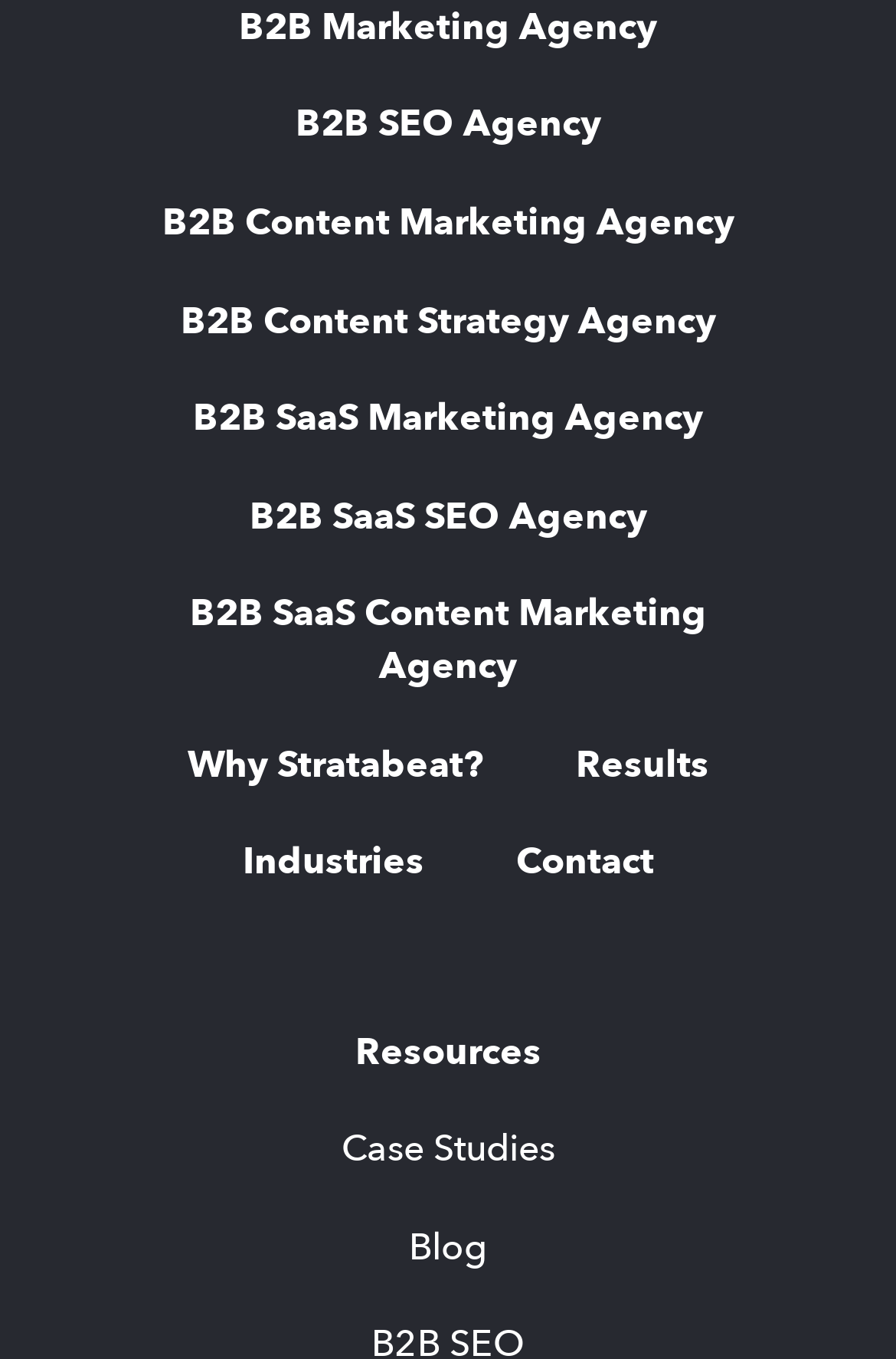Pinpoint the bounding box coordinates for the area that should be clicked to perform the following instruction: "Click on B2B Marketing Agency".

[0.267, 0.001, 0.733, 0.038]